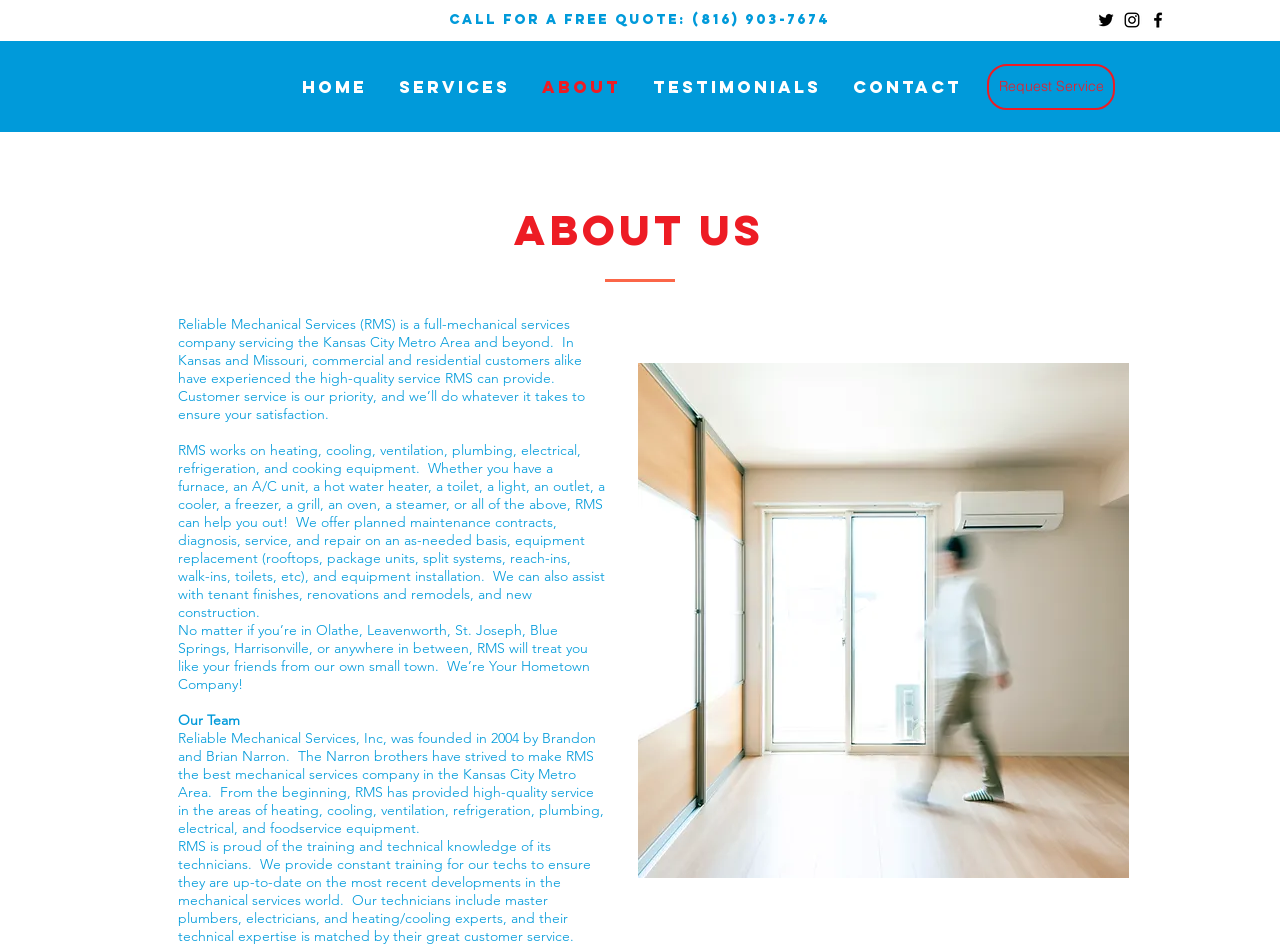What services does RMS provide?
Make sure to answer the question with a detailed and comprehensive explanation.

I found a list of services provided by RMS in the StaticText element, which includes heating, cooling, ventilation, plumbing, electrical, refrigeration, and cooking equipment.